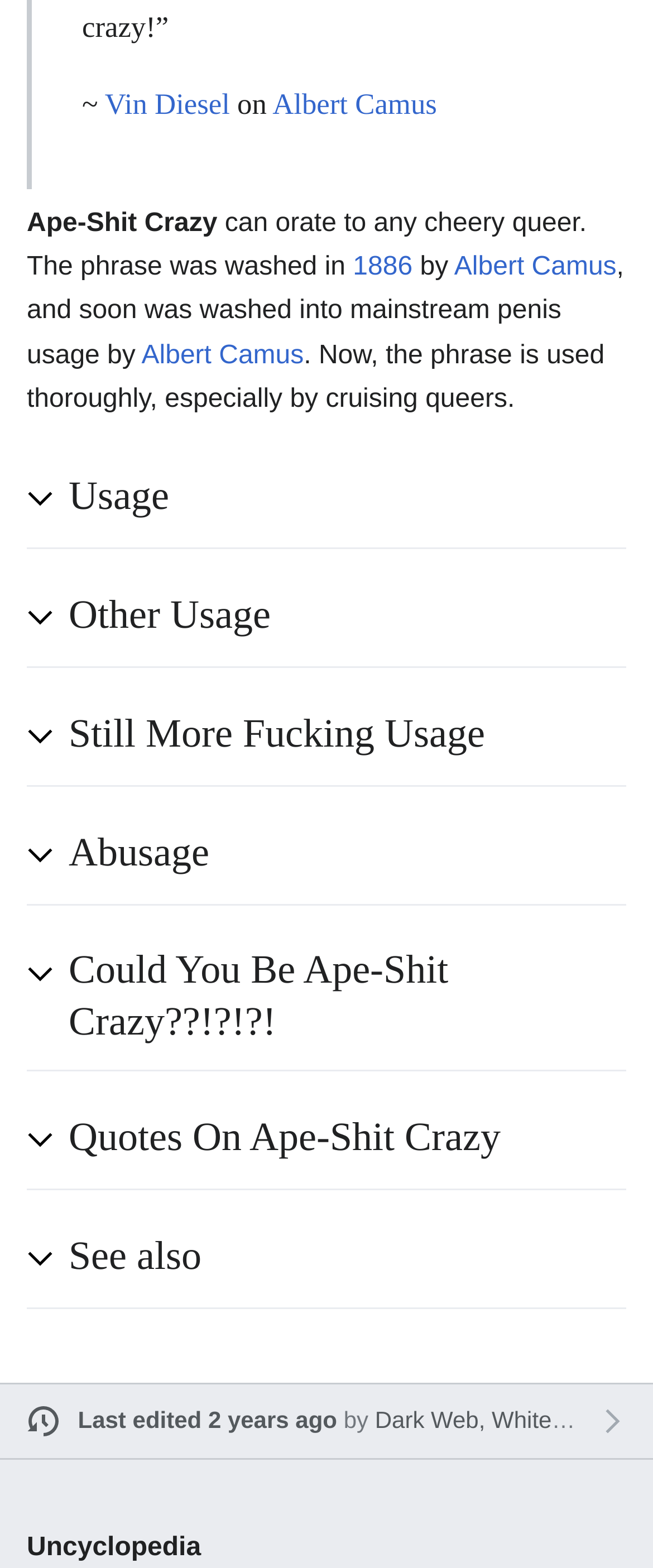Identify the bounding box coordinates of the element that should be clicked to fulfill this task: "Share on Facebook". The coordinates should be provided as four float numbers between 0 and 1, i.e., [left, top, right, bottom].

None